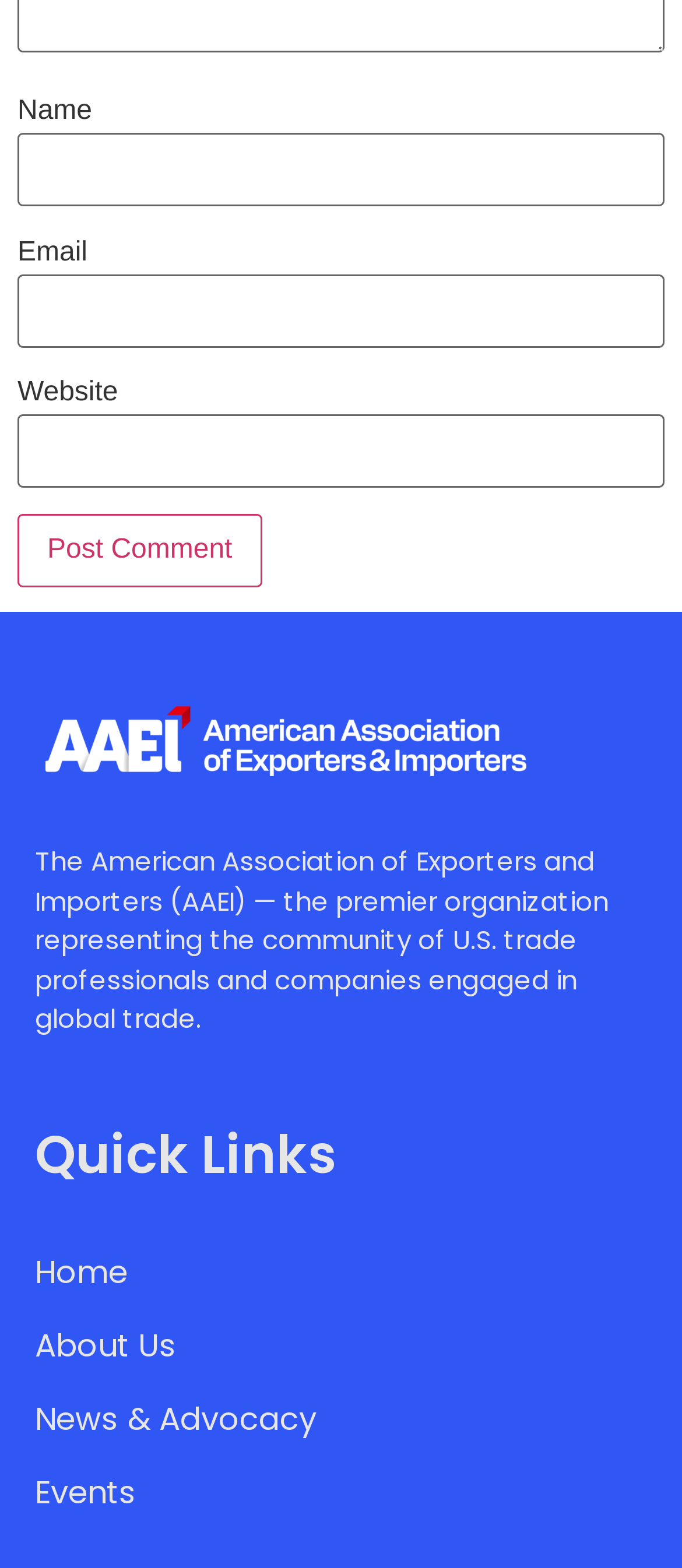Extract the bounding box coordinates for the HTML element that matches this description: "name="submit" value="Post Comment"". The coordinates should be four float numbers between 0 and 1, i.e., [left, top, right, bottom].

[0.026, 0.327, 0.384, 0.374]